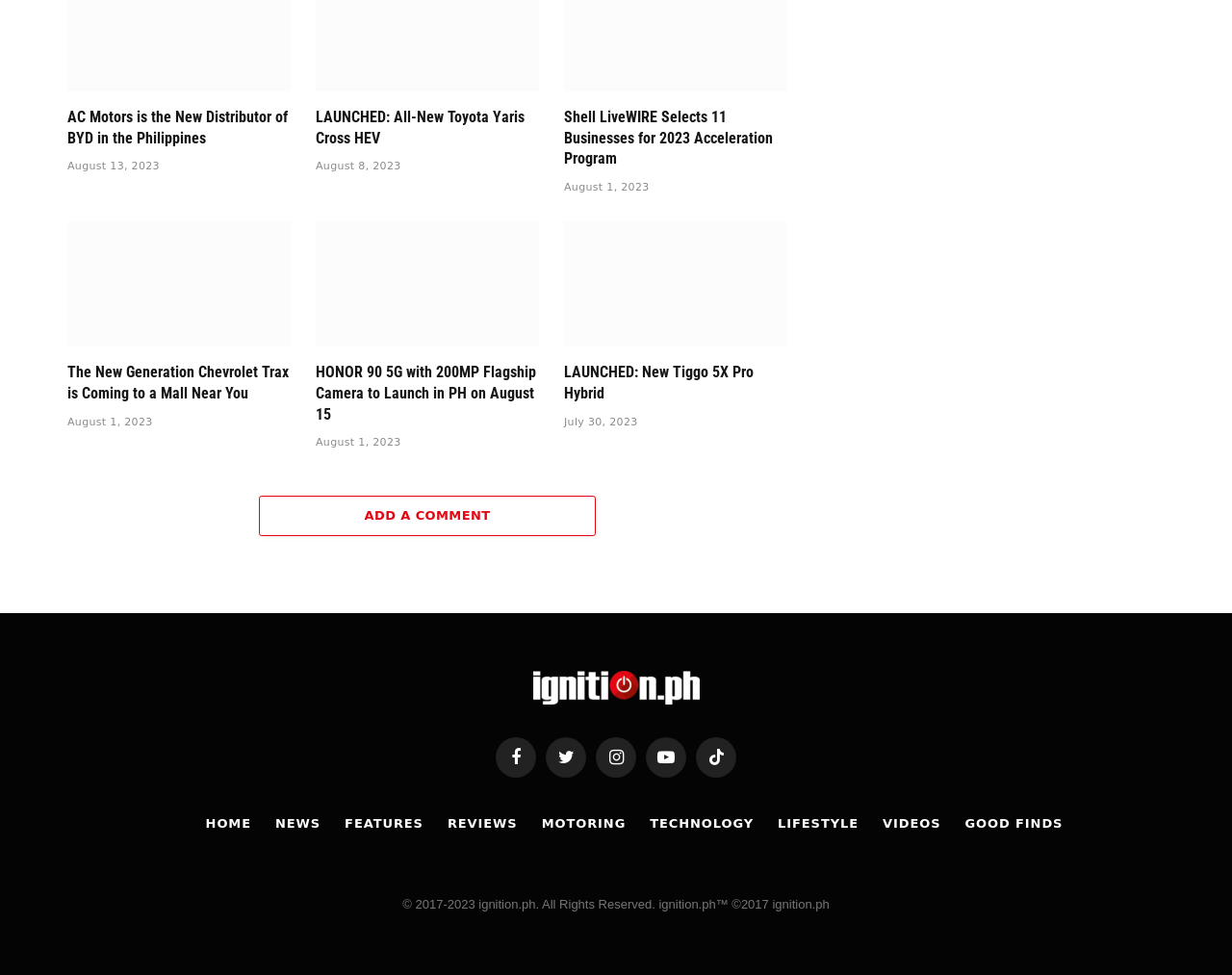Bounding box coordinates are given in the format (top-left x, top-left y, bottom-right x, bottom-right y). All values should be floating point numbers between 0 and 1. Provide the bounding box coordinate for the UI element described as: Far cry absolution pdf download

None